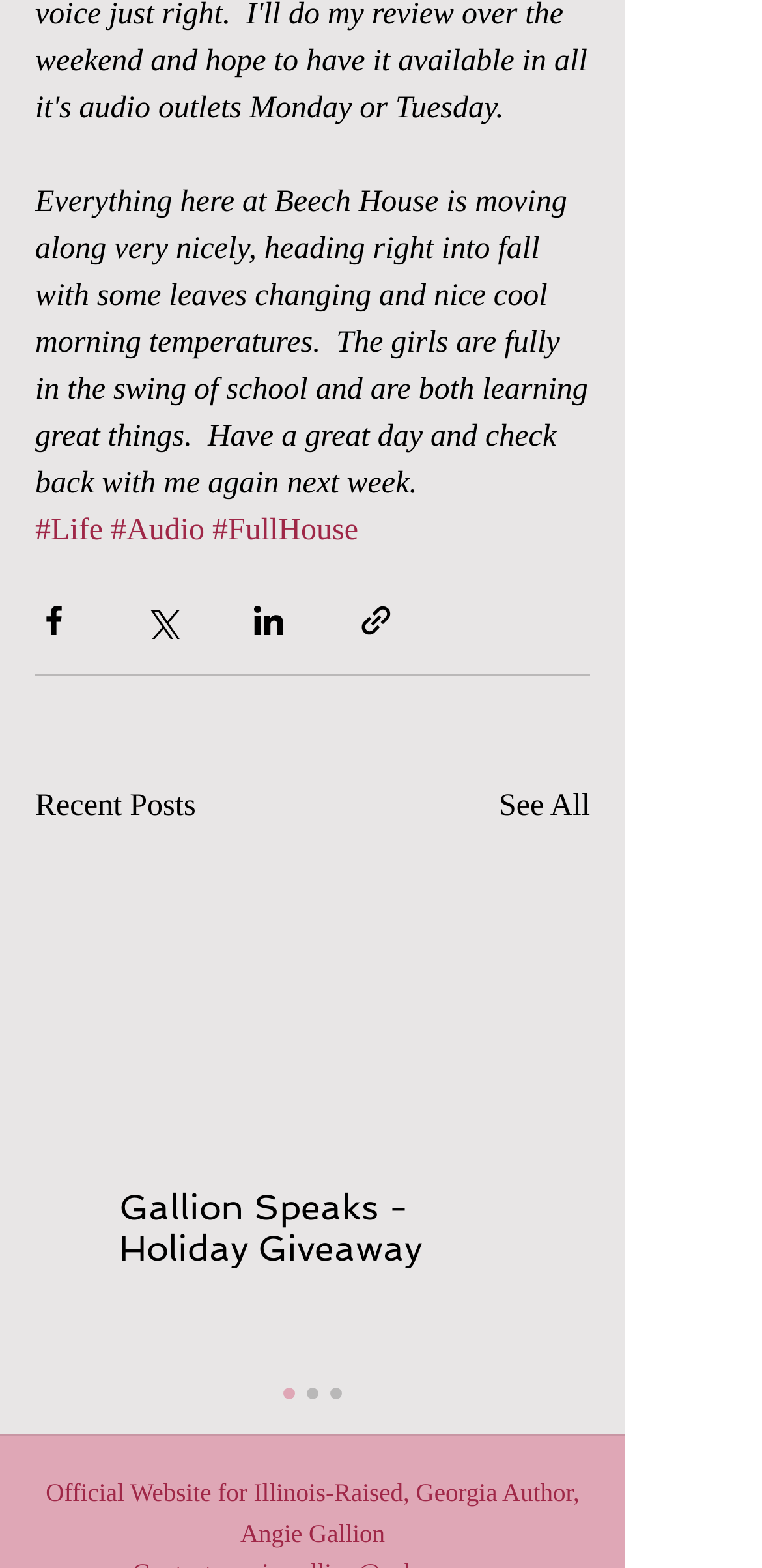What is the category of the 'Gallion Speaks' article?
Provide an in-depth and detailed explanation in response to the question.

The link 'Gallion Speaks - Holiday Giveaway' is an article category, which can be inferred from the text and the context of the webpage.